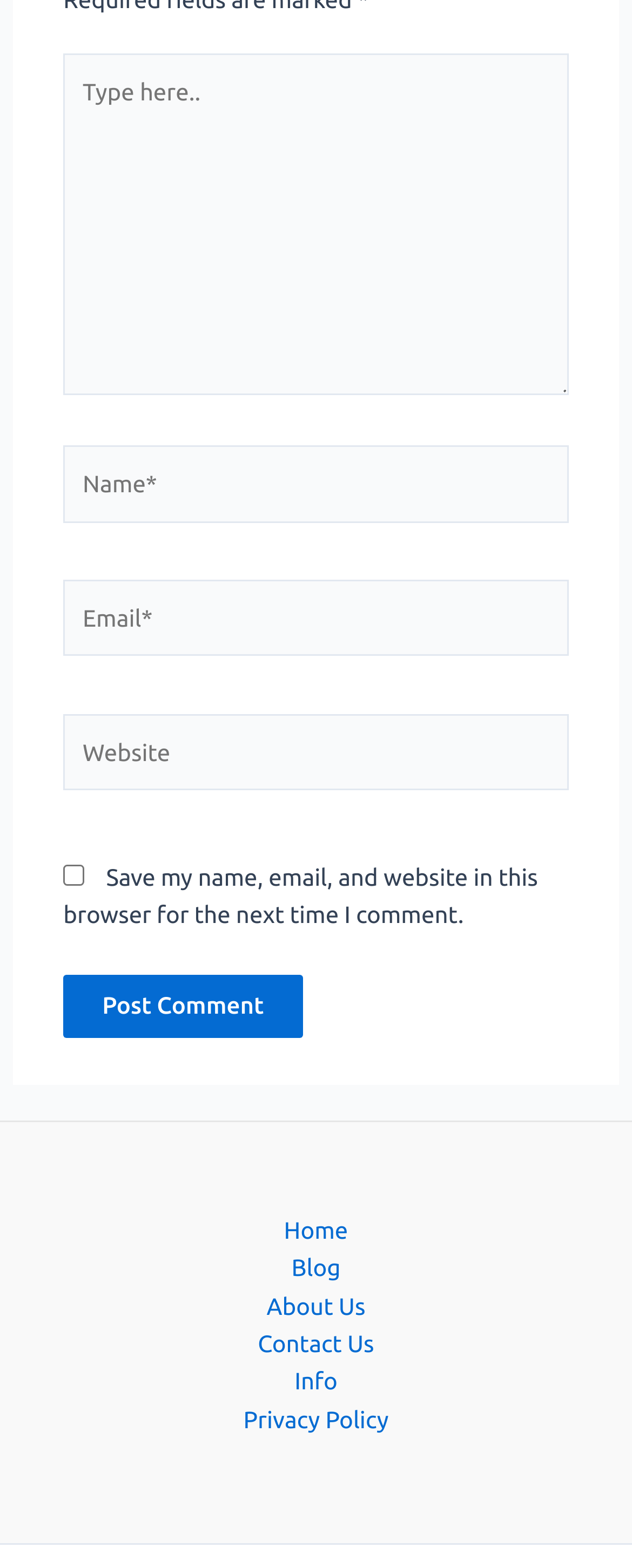Locate the bounding box coordinates of the area to click to fulfill this instruction: "View event details". The bounding box should be presented as four float numbers between 0 and 1, in the order [left, top, right, bottom].

None